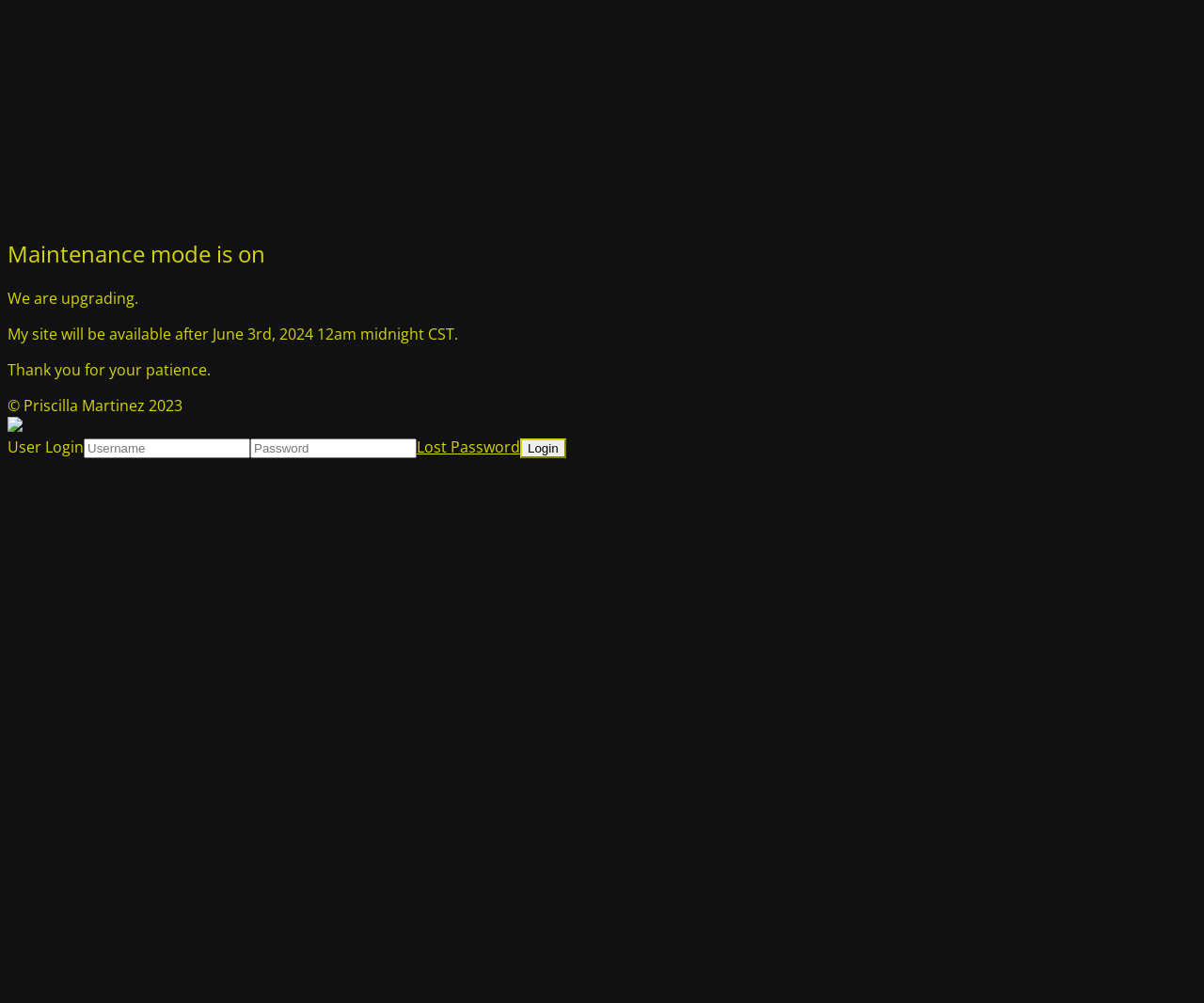What is the purpose of the 'Lost Password' link?
Make sure to answer the question with a detailed and comprehensive explanation.

The 'Lost Password' link is likely used to recover a forgotten password, as it is placed next to the password input field and login button.